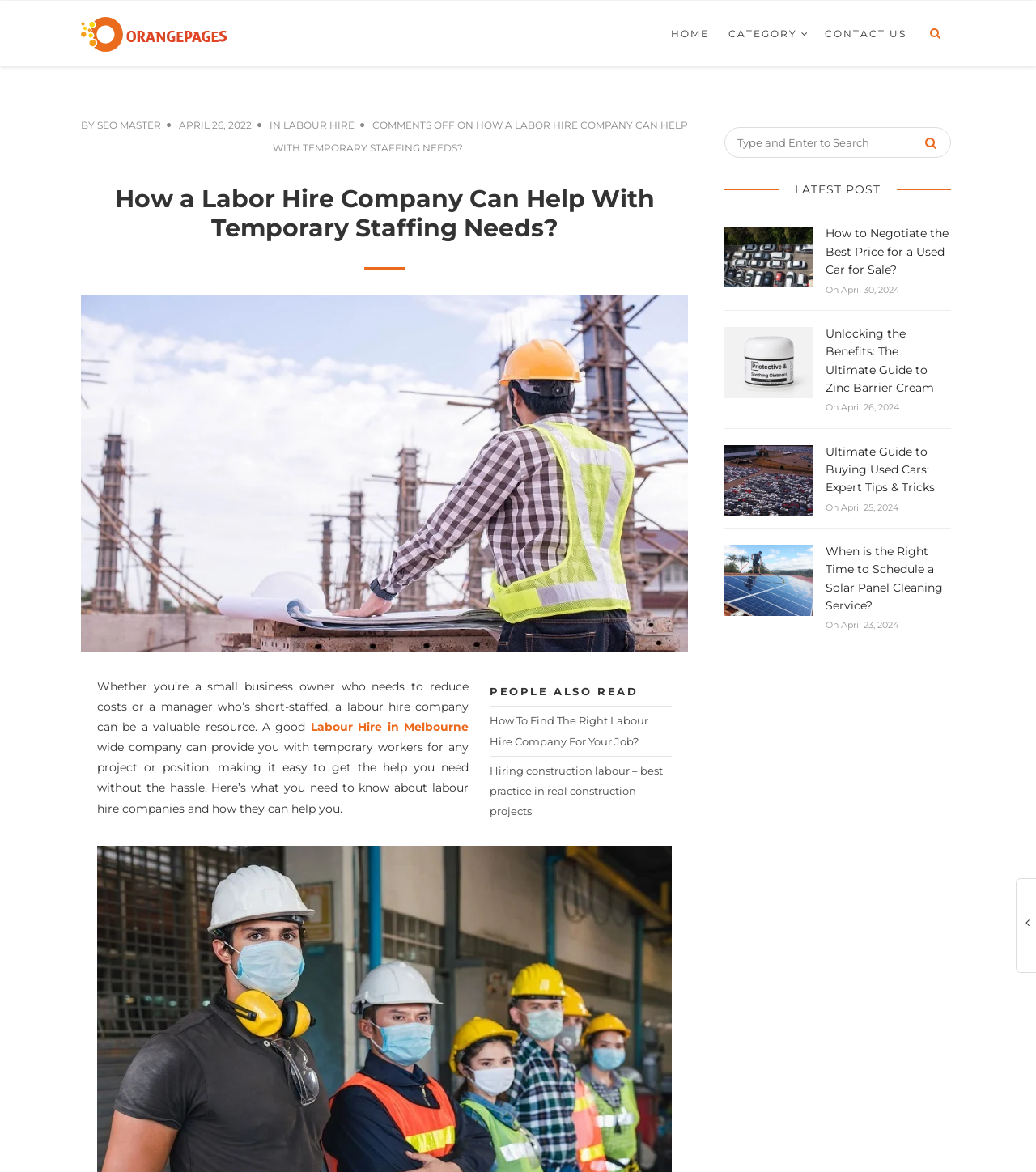Using the given element description, provide the bounding box coordinates (top-left x, top-left y, bottom-right x, bottom-right y) for the corresponding UI element in the screenshot: About Us

None